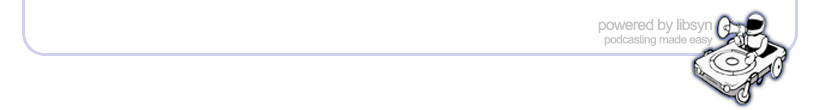Give a thorough explanation of the elements present in the image.

The image features a sleek, minimalist design promoting the podcasting platform powered by Libsyn. At the center right, an illustration depicts a stylized character operating a vintage-style turntable, symbolizing the art of podcasting and audio storytelling. Below this image, the text reads "powered by libsyn," which indicates the platform's branding. The overall color scheme is soft and subtle, enhancing the modern aesthetic of the design, while the entire layout conveys a sense of professionalism and creativity in the podcasting industry.